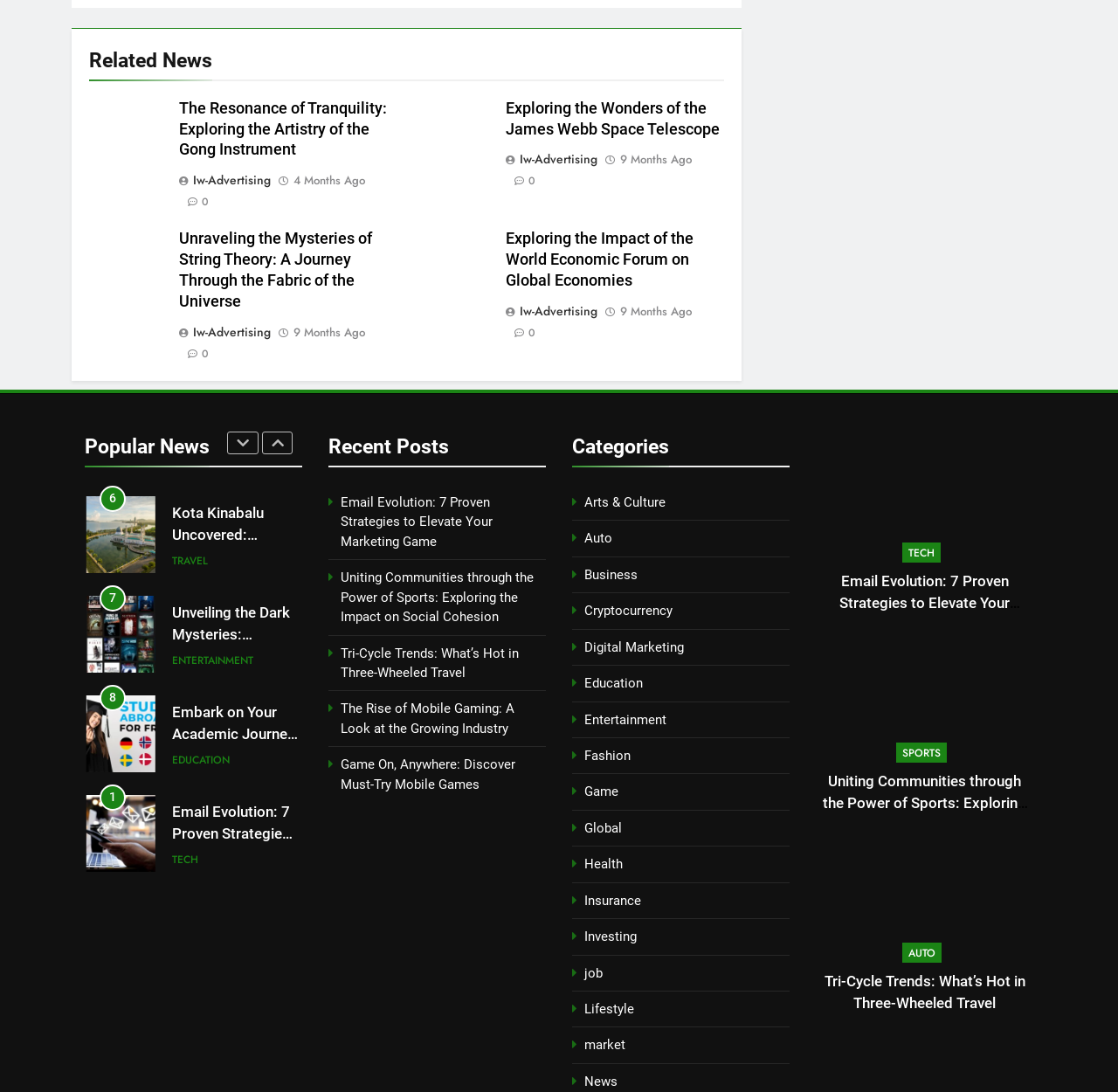Please determine the bounding box coordinates for the element that should be clicked to follow these instructions: "Browse é-bookshop".

None